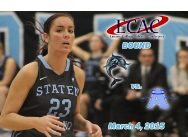What is the name on the player's jersey?
With the help of the image, please provide a detailed response to the question.

The name 'STATEN' is written on the player's jersey, which is a dark-colored uniform. This suggests that 'STATEN' is the name of the team or the player's last name.